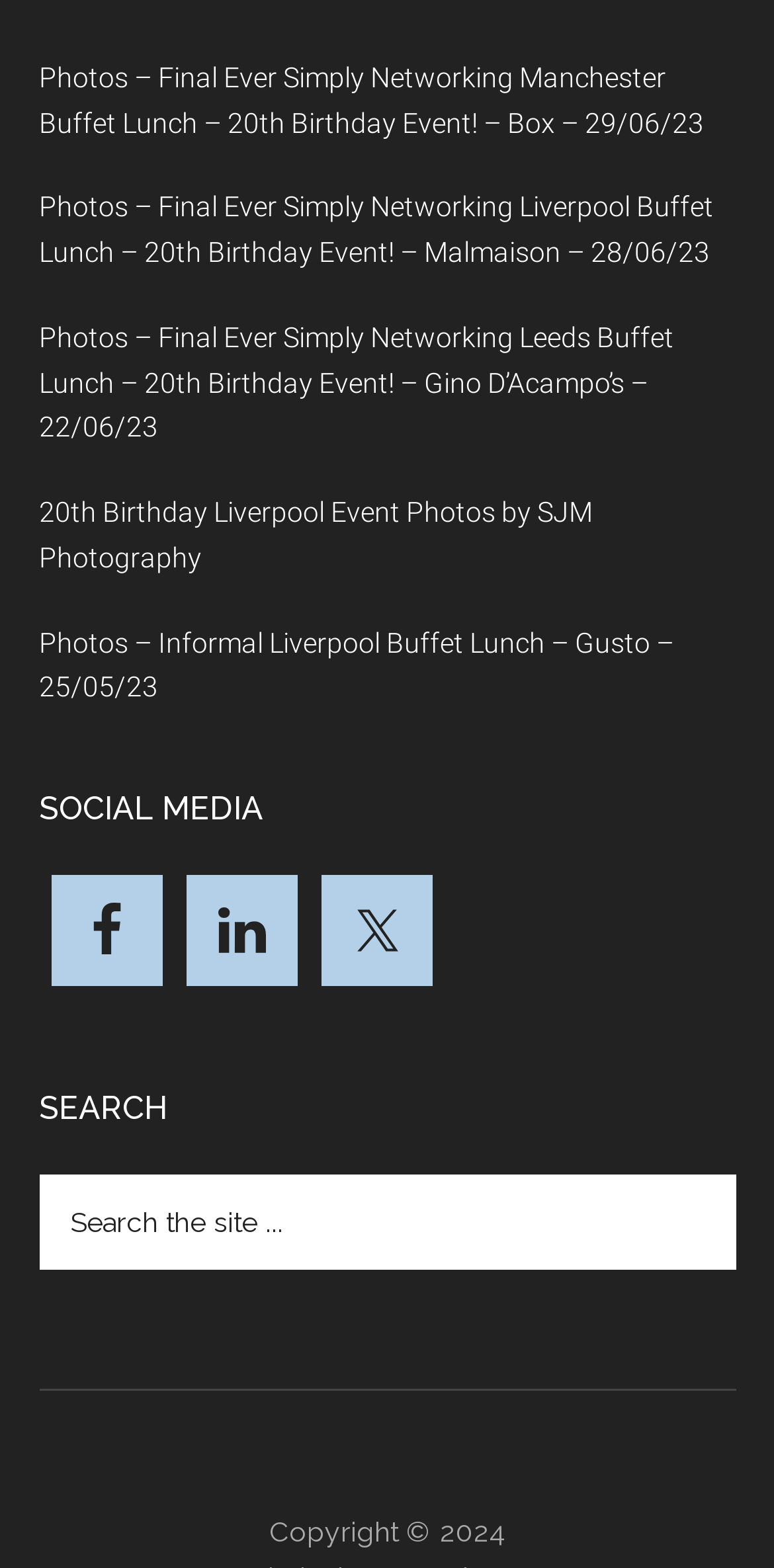Locate the bounding box coordinates of the item that should be clicked to fulfill the instruction: "Click on Photos – Final Ever Simply Networking Manchester Buffet Lunch – 20th Birthday Event!".

[0.05, 0.039, 0.909, 0.088]